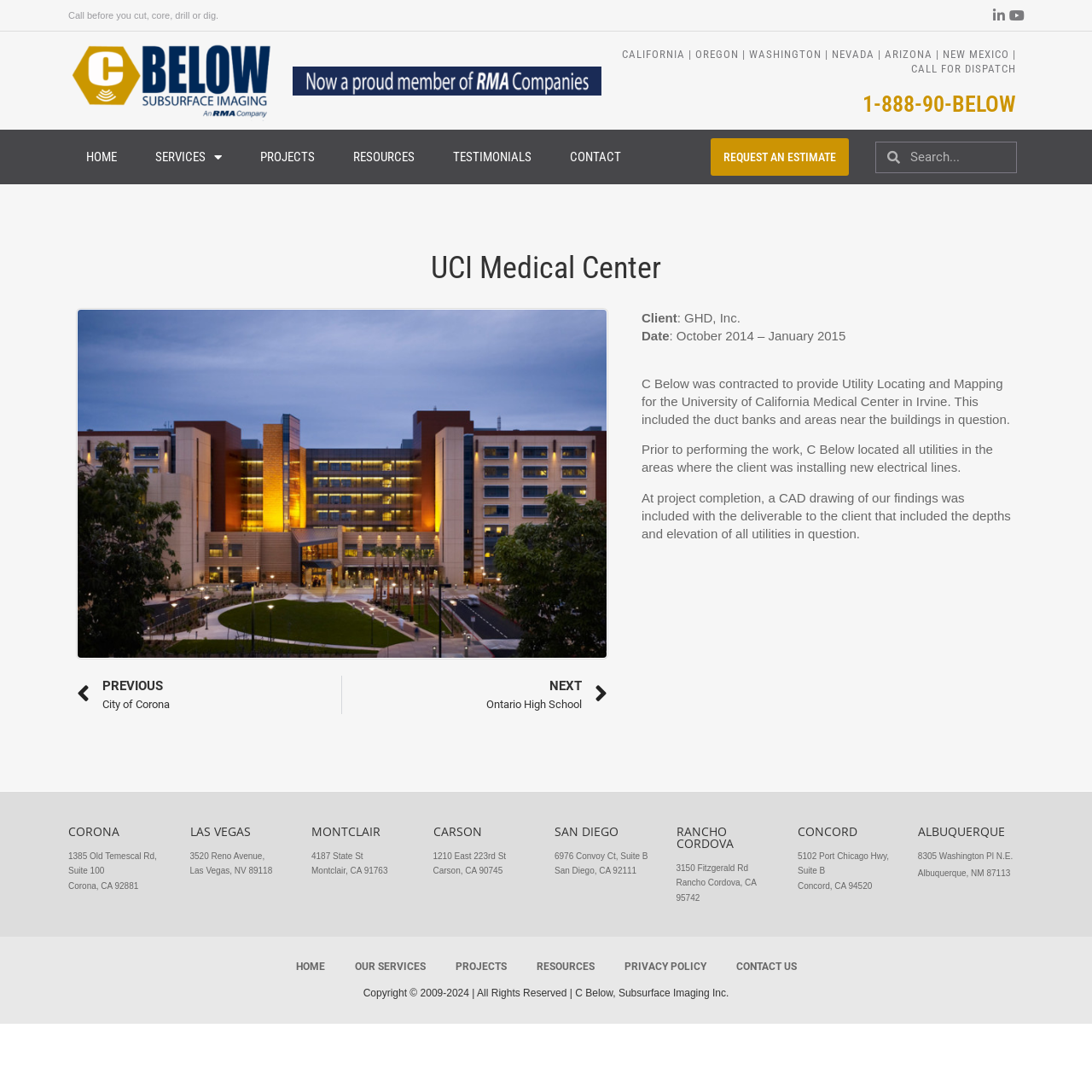Reply to the question with a single word or phrase:
What is the phone number to call for dispatch?

1-888-90-BELOW